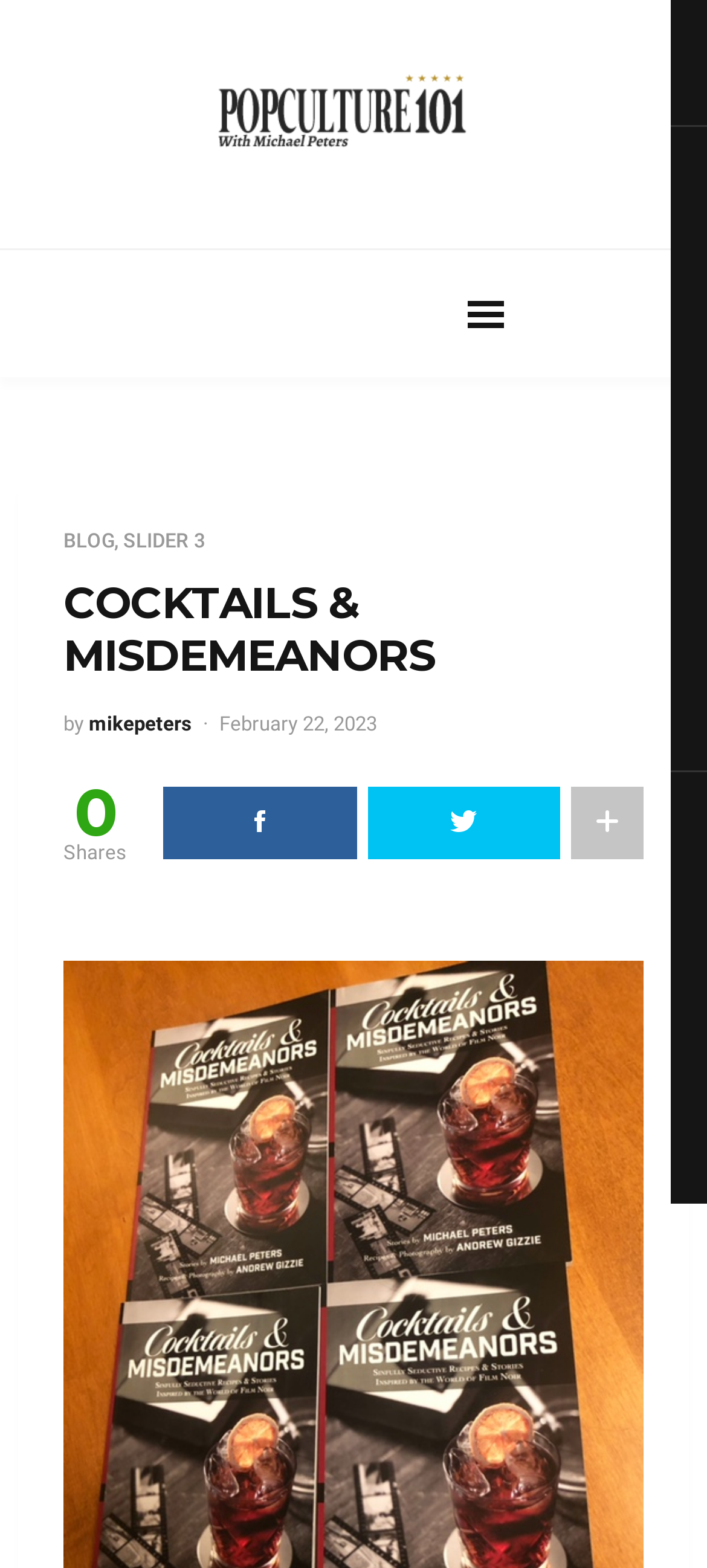Give a one-word or one-phrase response to the question:
How many social media links are there?

5